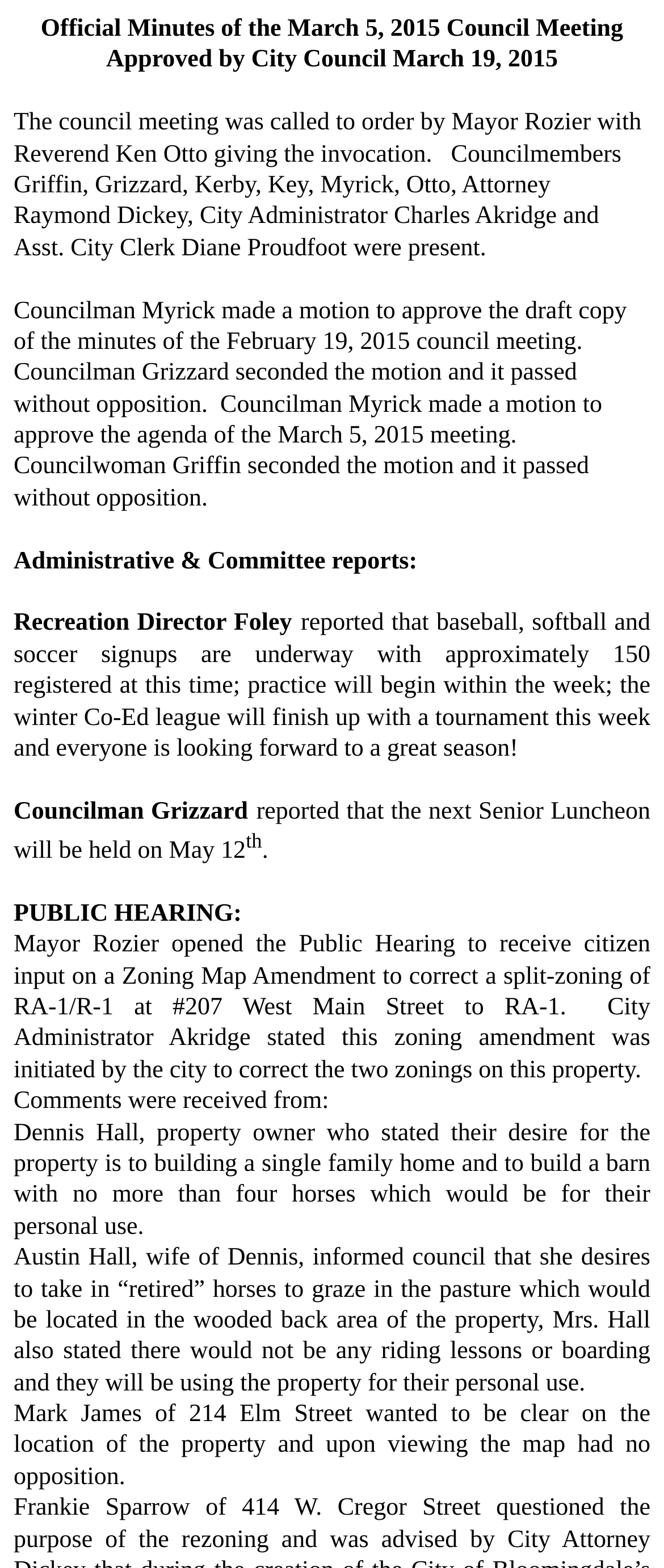How many horses will be kept on the property at #207 West Main Street?
Please provide a comprehensive answer based on the contents of the image.

The text 'Dennis Hall, property owner who stated their desire for the property is to building a single family home and to build a barn with no more than four horses which would be for their personal use.' indicates that no more than four horses will be kept on the property at #207 West Main Street.